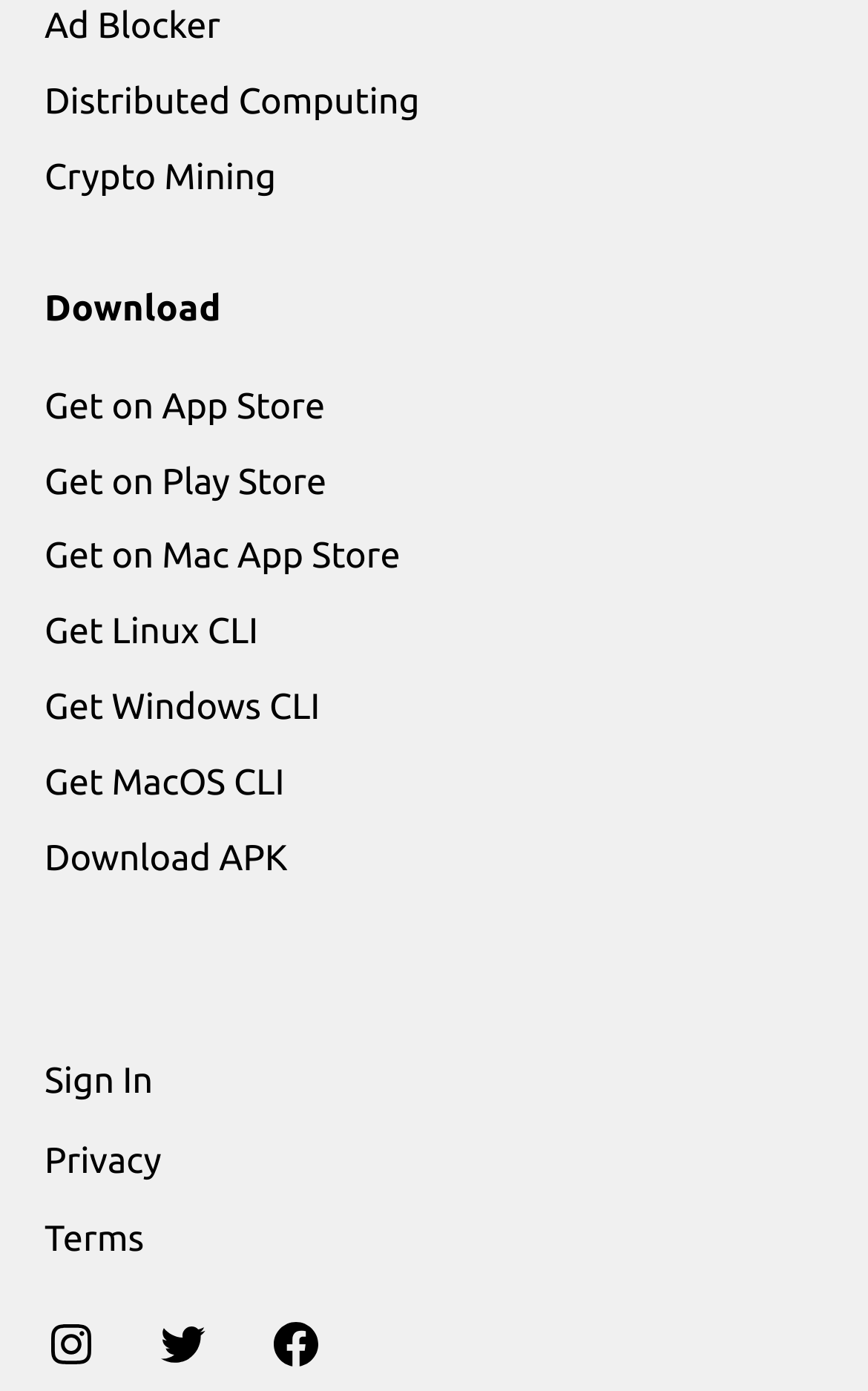How many operating systems are supported for download?
Please provide a comprehensive answer based on the information in the image.

There are four operating systems supported for download, which are iOS (App Store), Android (Play Store), MacOS (Mac App Store), and Linux/Windows (CLI).